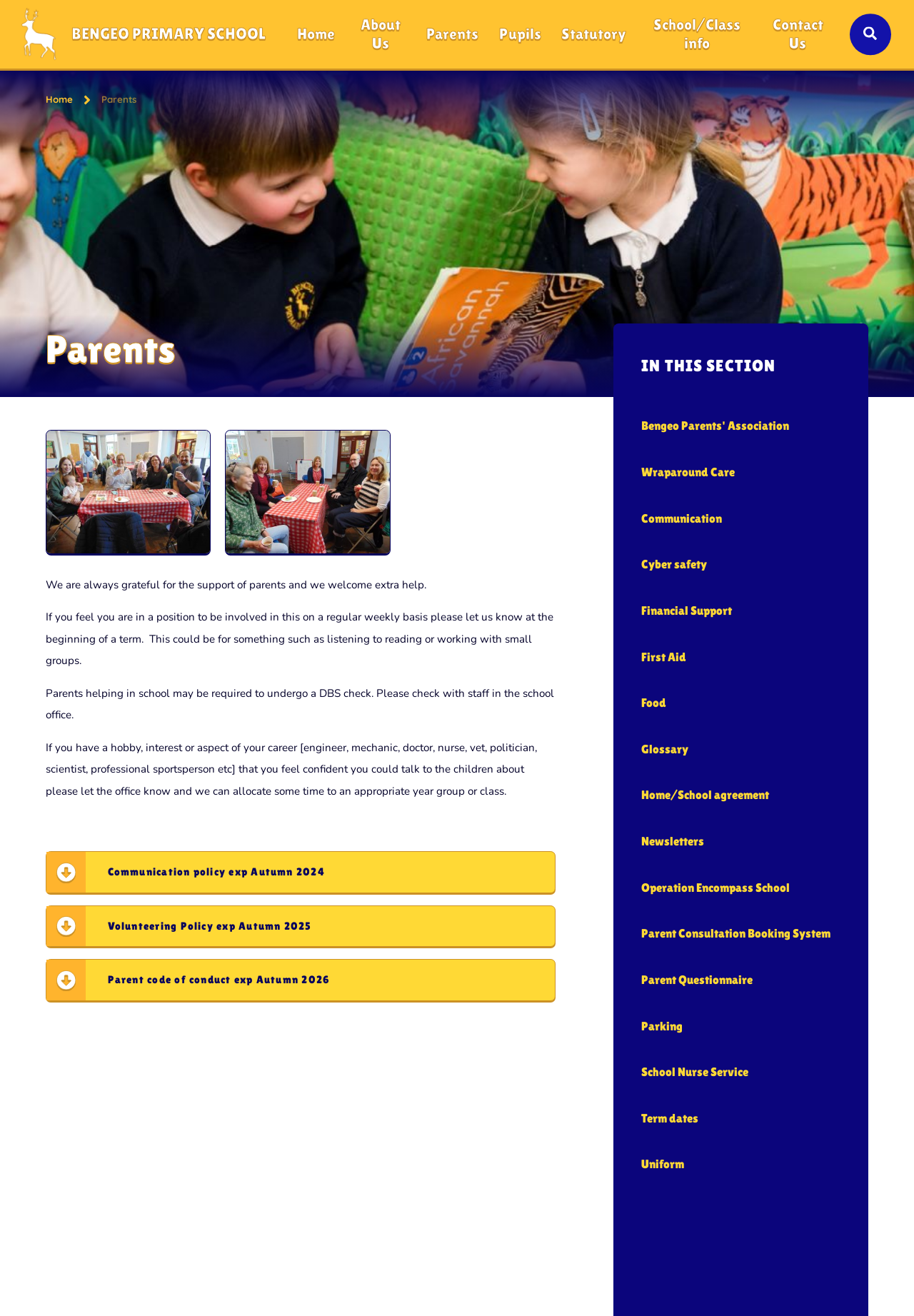Determine the bounding box coordinates for the area that needs to be clicked to fulfill this task: "Click the 'Home' link". The coordinates must be given as four float numbers between 0 and 1, i.e., [left, top, right, bottom].

[0.05, 0.071, 0.08, 0.08]